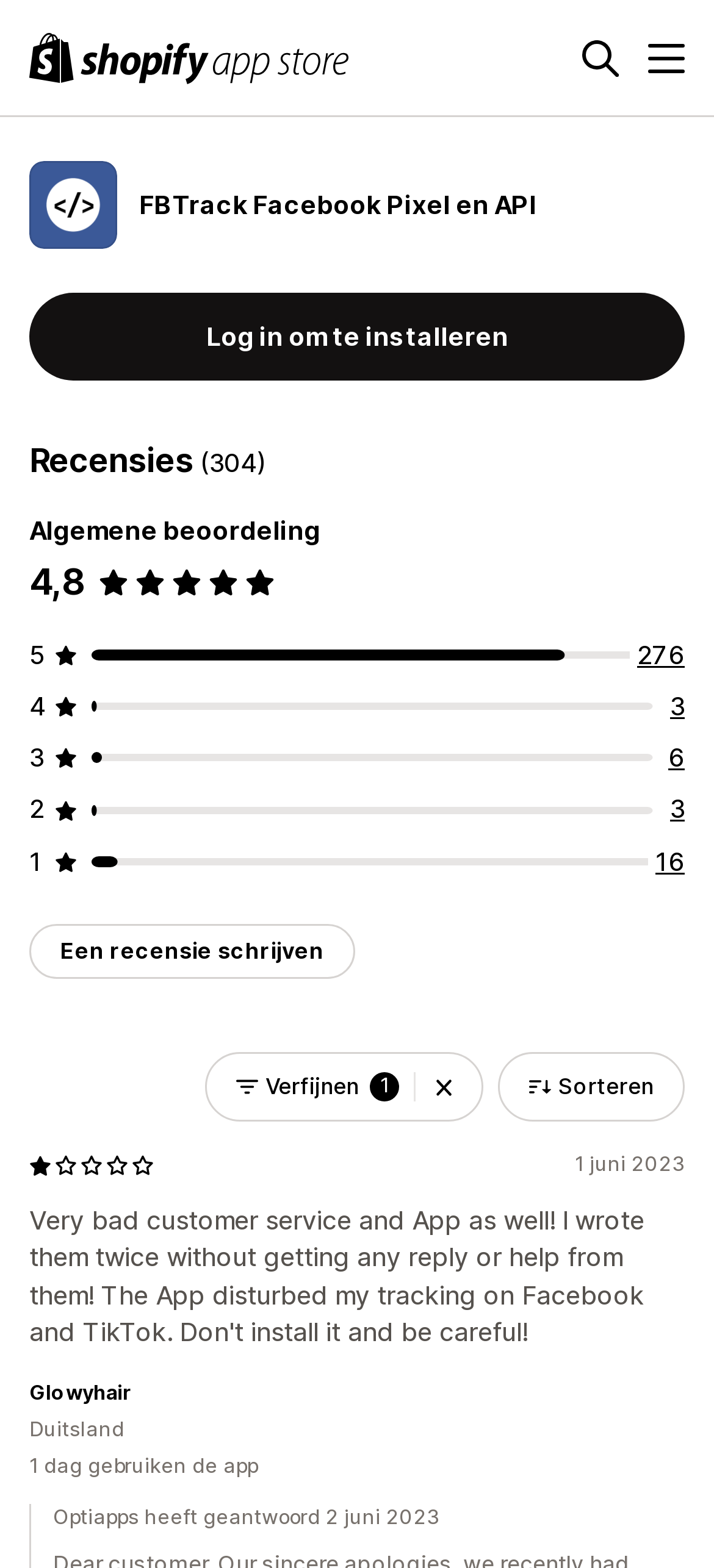Pinpoint the bounding box coordinates of the element that must be clicked to accomplish the following instruction: "Click the 'Wis filters' button". The coordinates should be in the format of four float numbers between 0 and 1, i.e., [left, top, right, bottom].

[0.579, 0.672, 0.664, 0.714]